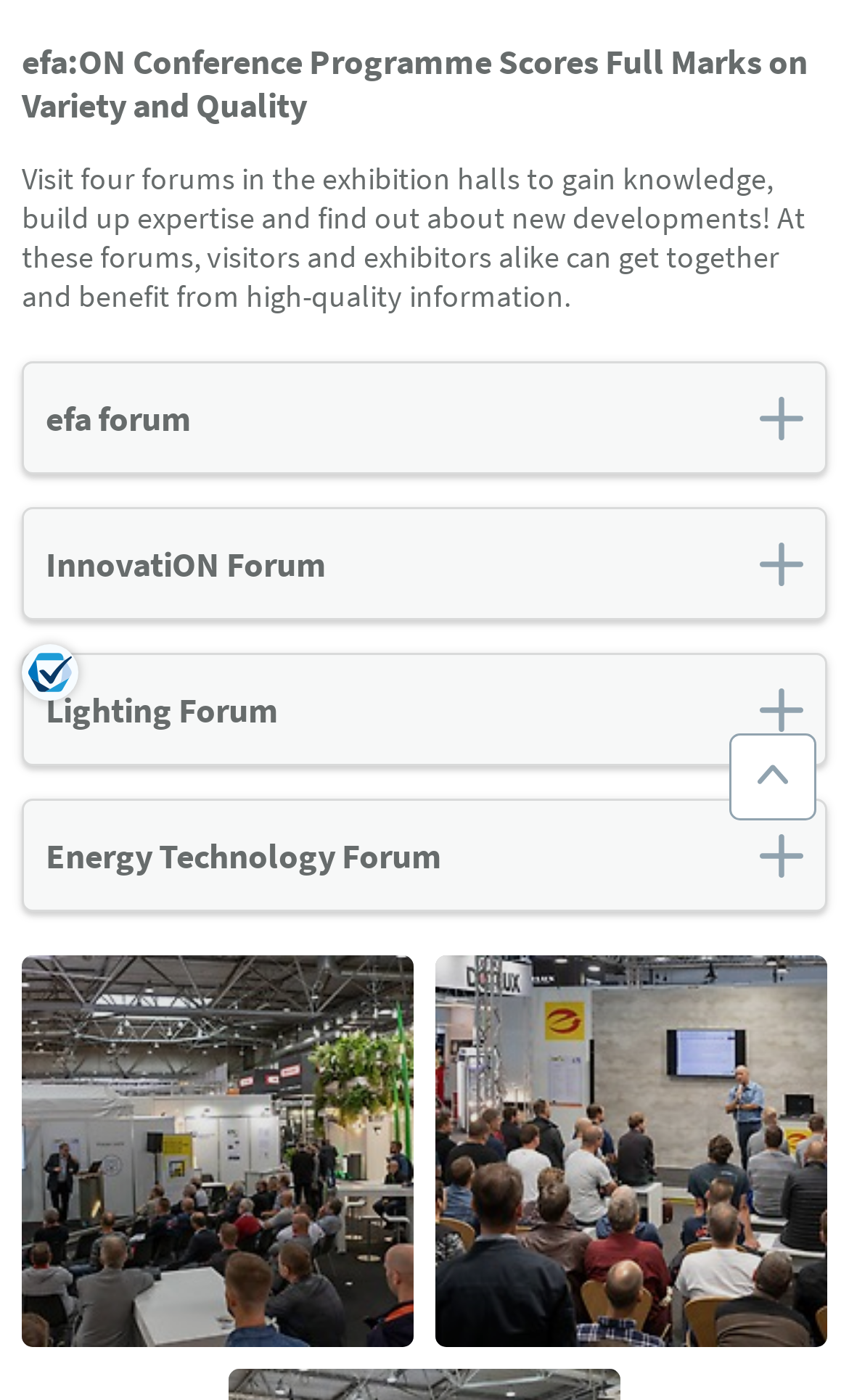Determine the bounding box for the UI element that matches this description: "alt=""".

[0.054, 0.633, 0.946, 0.938]